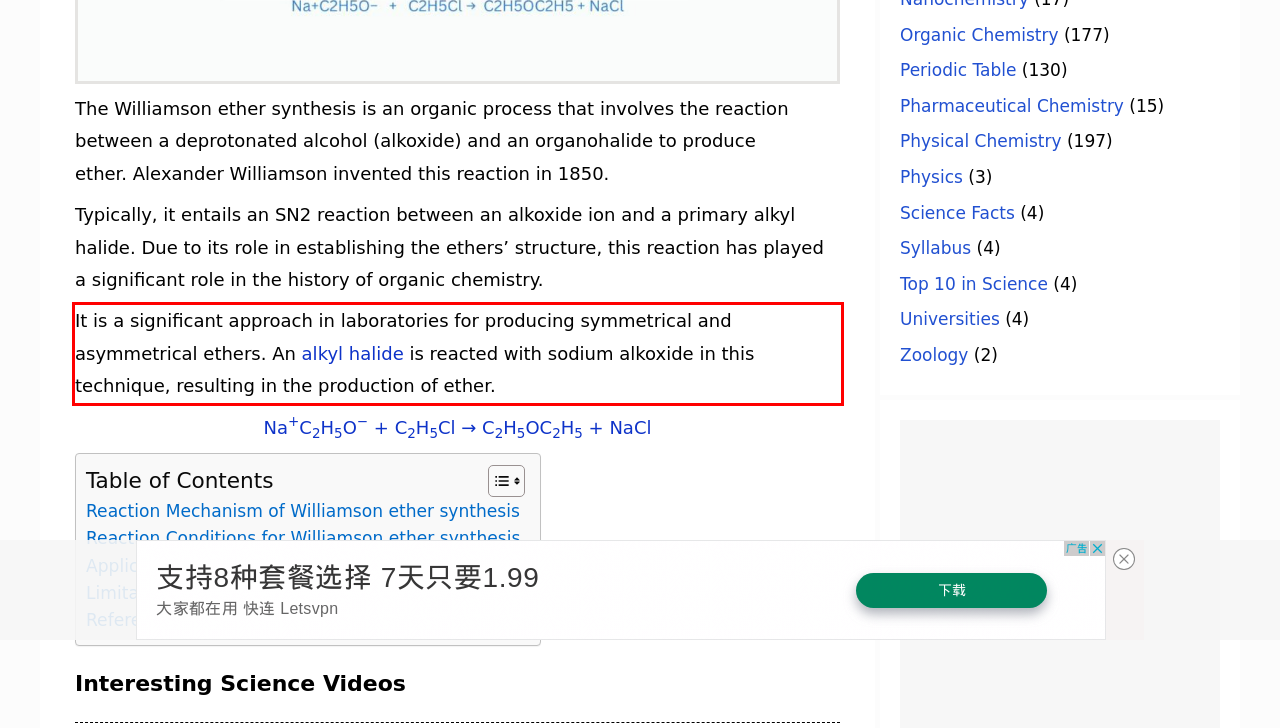Given a webpage screenshot, identify the text inside the red bounding box using OCR and extract it.

It is a significant approach in laboratories for producing symmetrical and asymmetrical ethers. An alkyl halide is reacted with sodium alkoxide in this technique, resulting in the production of ether.